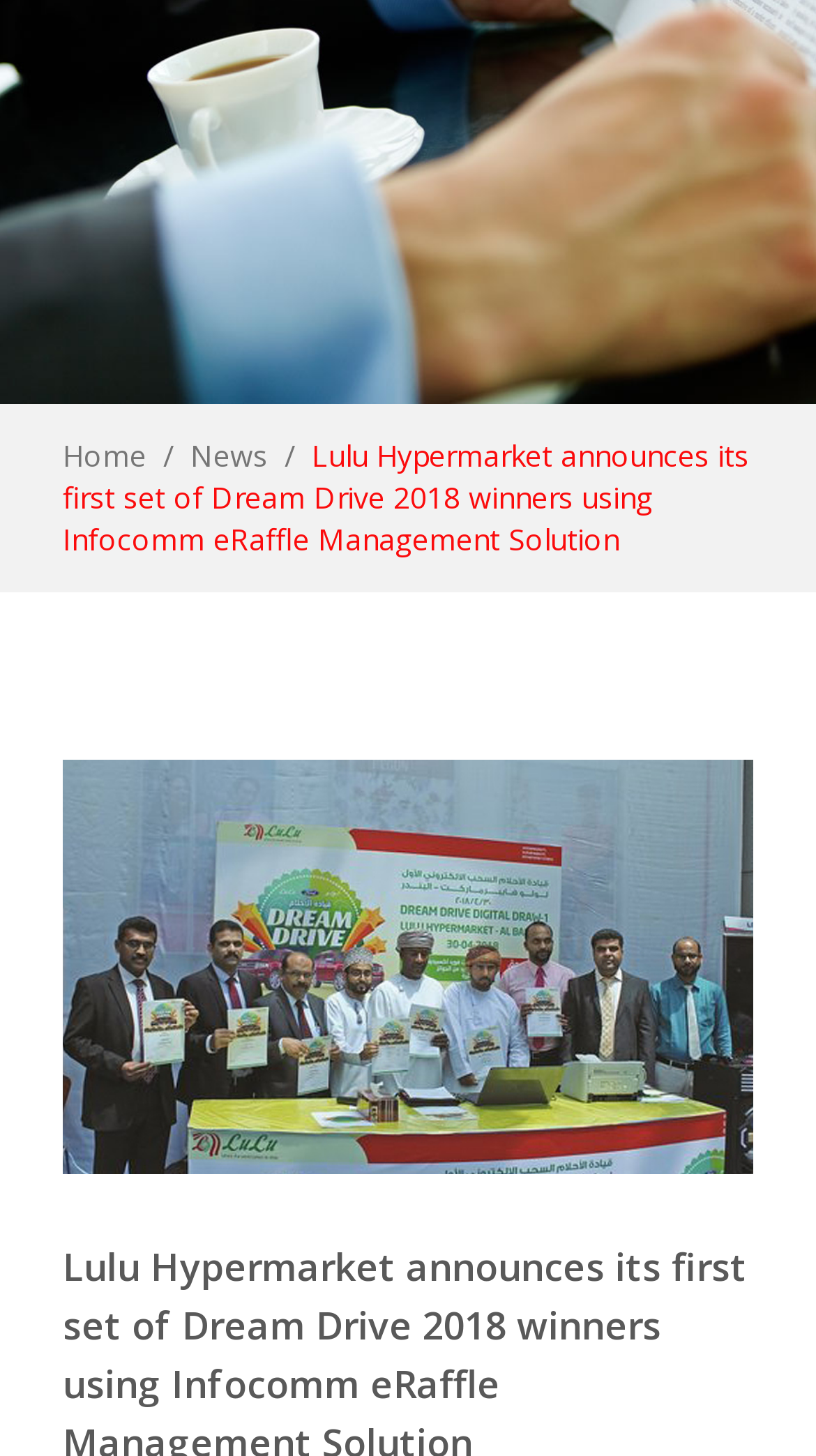Bounding box coordinates should be provided in the format (top-left x, top-left y, bottom-right x, bottom-right y) with all values between 0 and 1. Identify the bounding box for this UI element: ↑

[0.841, 0.395, 0.923, 0.441]